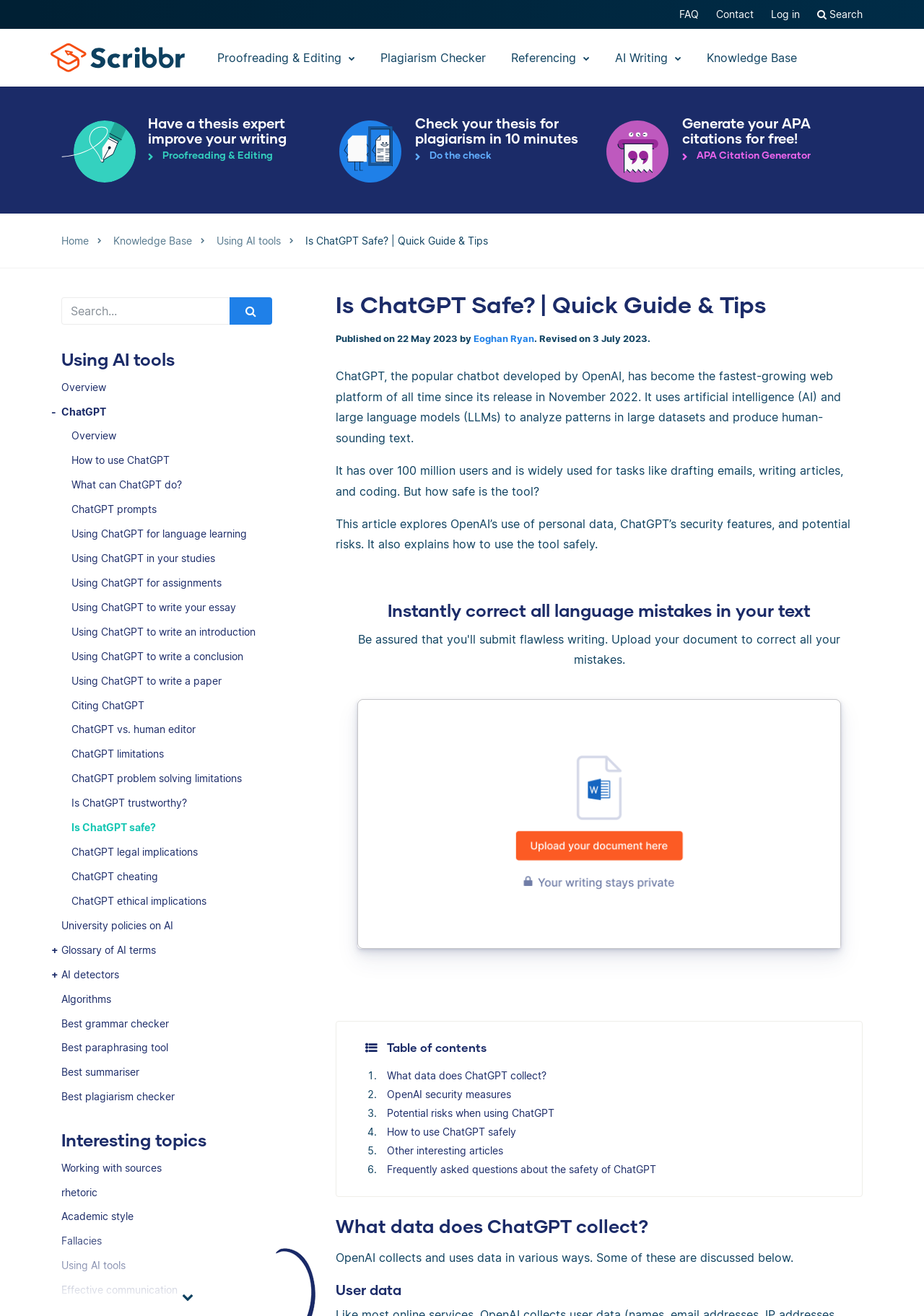What is the name of the chatbot developed by OpenAI?
Identify the answer in the screenshot and reply with a single word or phrase.

ChatGPT